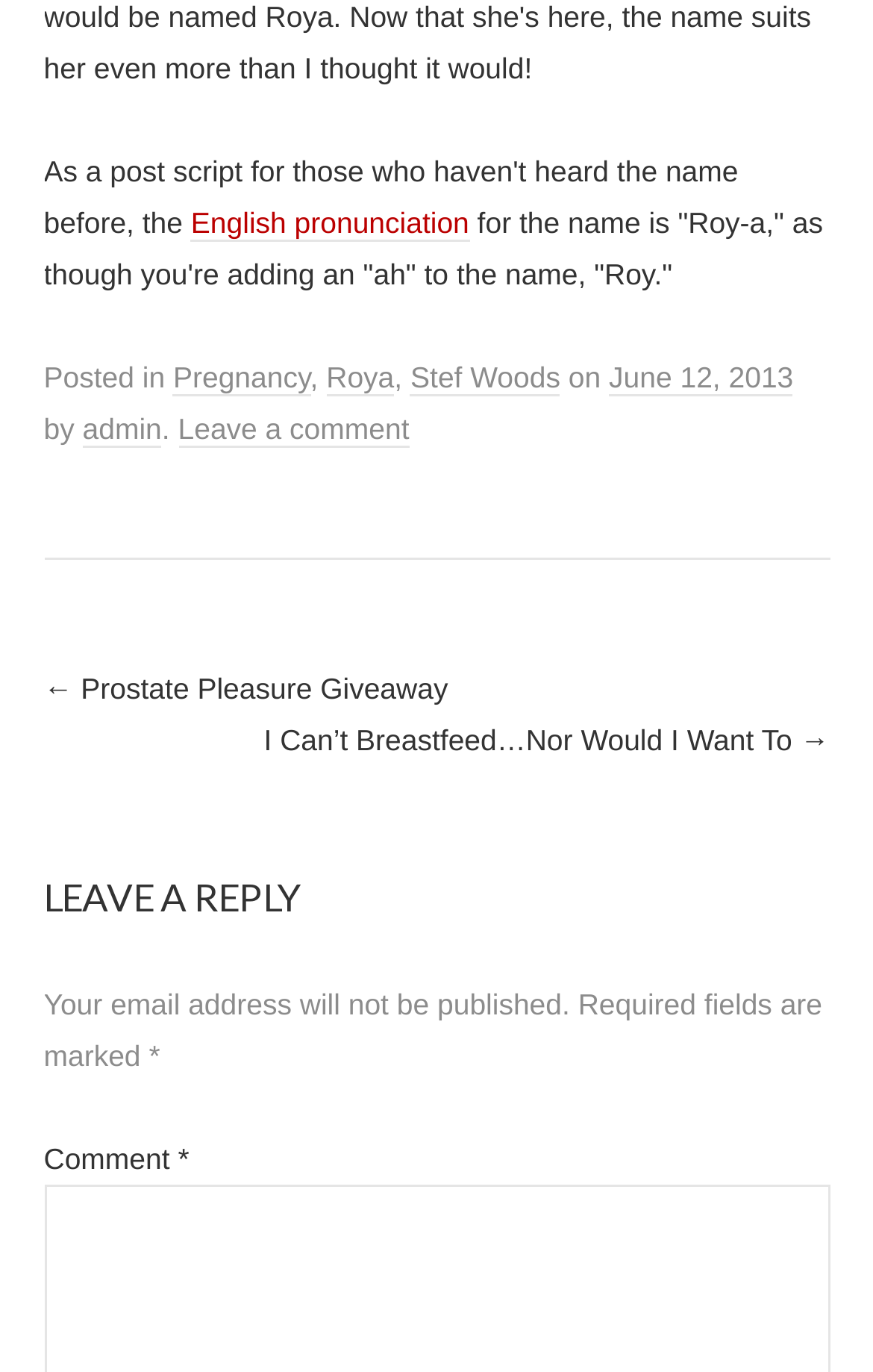Please identify the bounding box coordinates of the element's region that should be clicked to execute the following instruction: "Click the link to view the post about pregnancy". The bounding box coordinates must be four float numbers between 0 and 1, i.e., [left, top, right, bottom].

[0.198, 0.263, 0.355, 0.289]